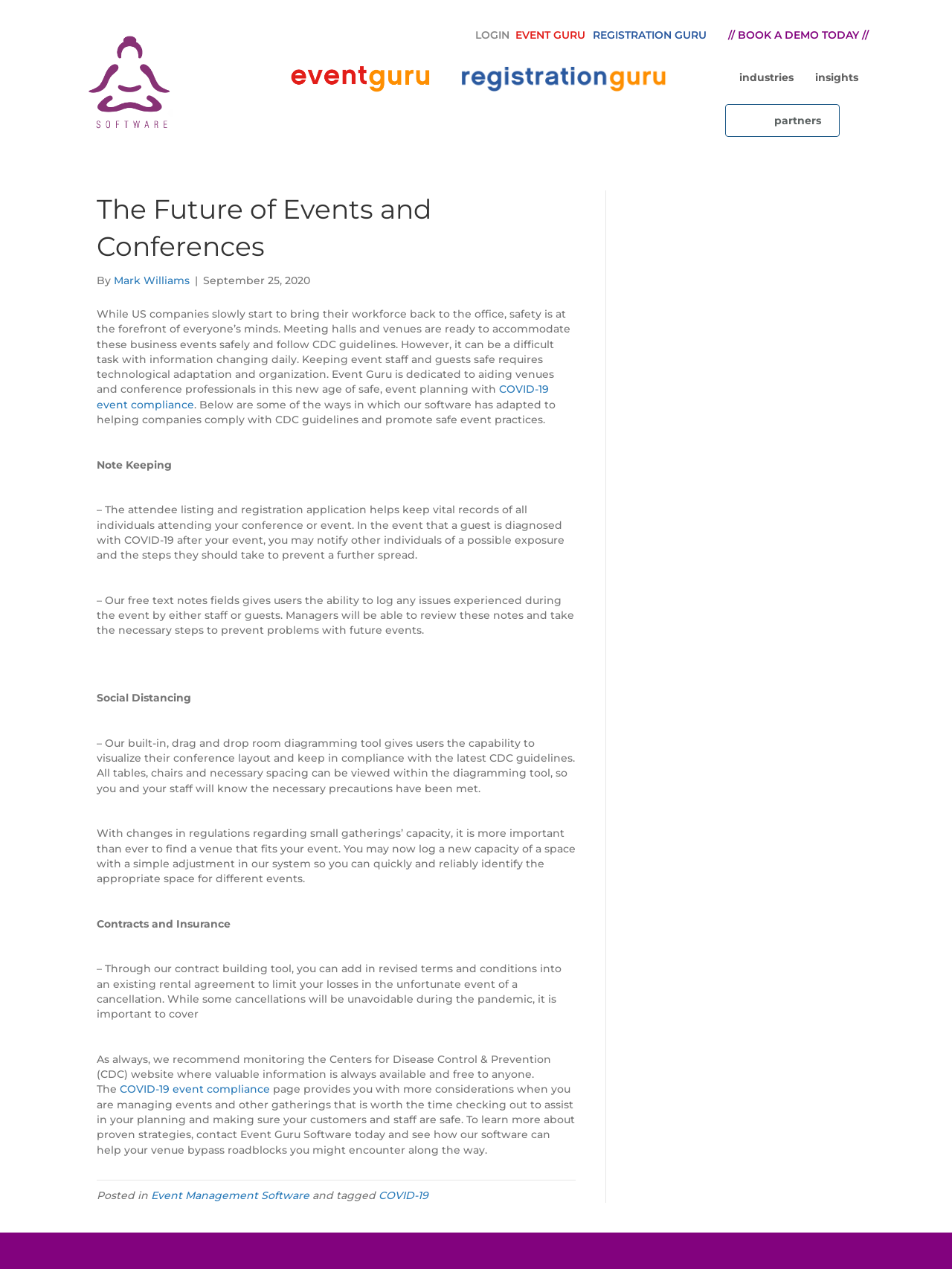Please specify the bounding box coordinates in the format (top-left x, top-left y, bottom-right x, bottom-right y), with values ranging from 0 to 1. Identify the bounding box for the UI component described as follows: alt="event management software" title="eventgurupng"

[0.305, 0.056, 0.452, 0.067]